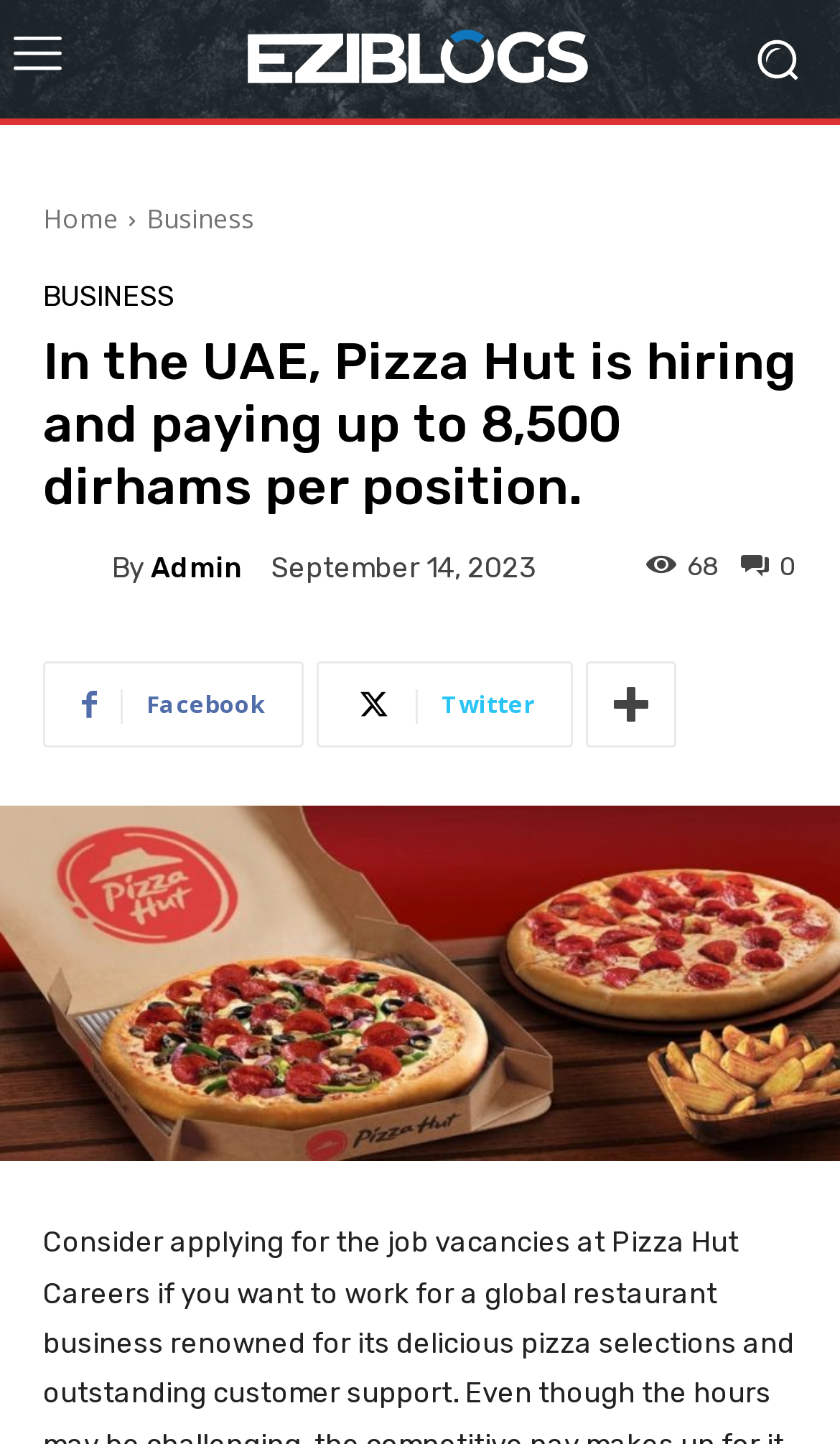Using the format (top-left x, top-left y, bottom-right x, bottom-right y), provide the bounding box coordinates for the described UI element. All values should be floating point numbers between 0 and 1: Business

[0.051, 0.195, 0.208, 0.215]